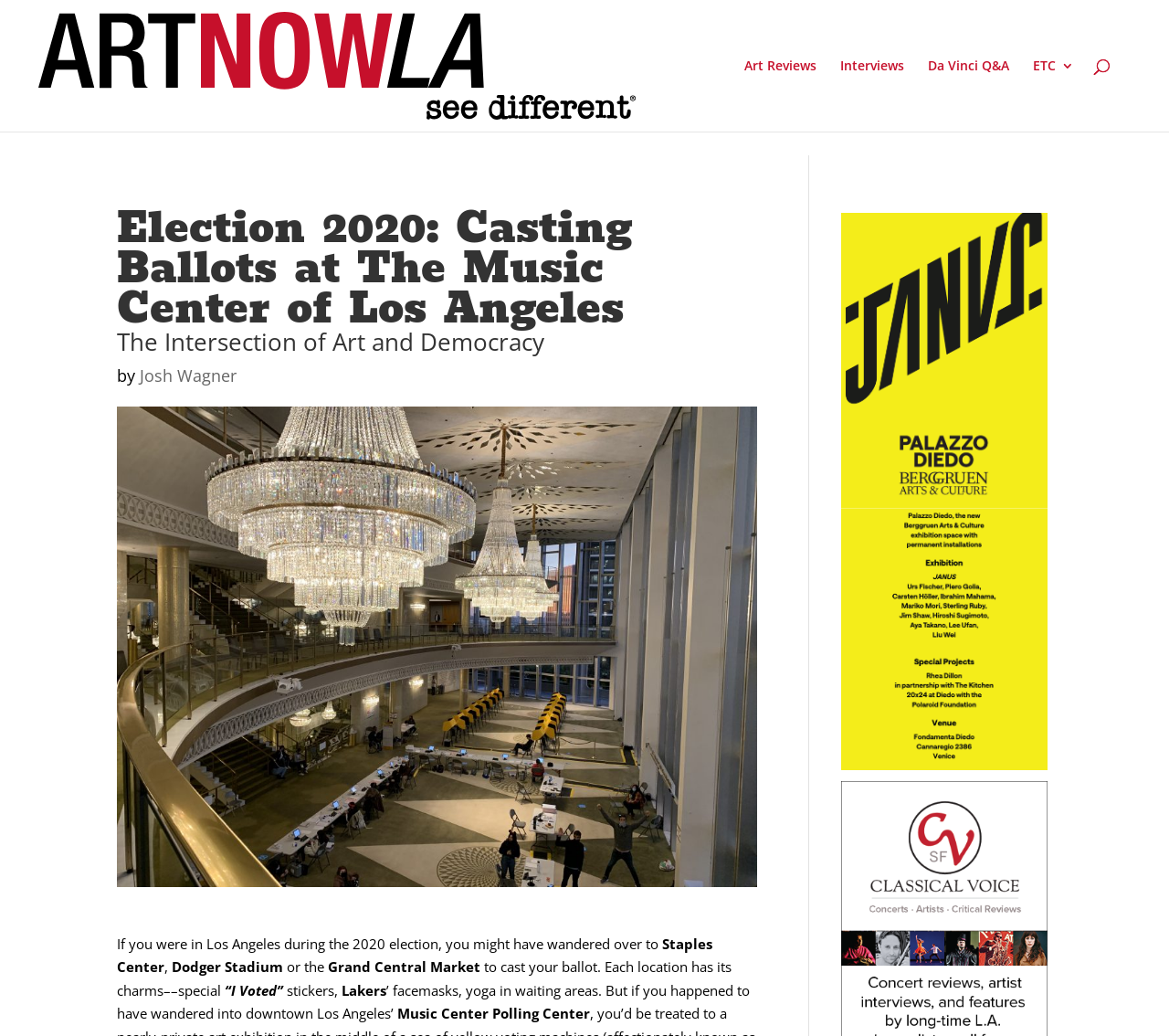What is the name of the polling center mentioned in the article?
Can you provide a detailed and comprehensive answer to the question?

The name of the polling center can be found in the text 'Music Center Polling Center' which is mentioned as one of the locations where people can cast their ballots.